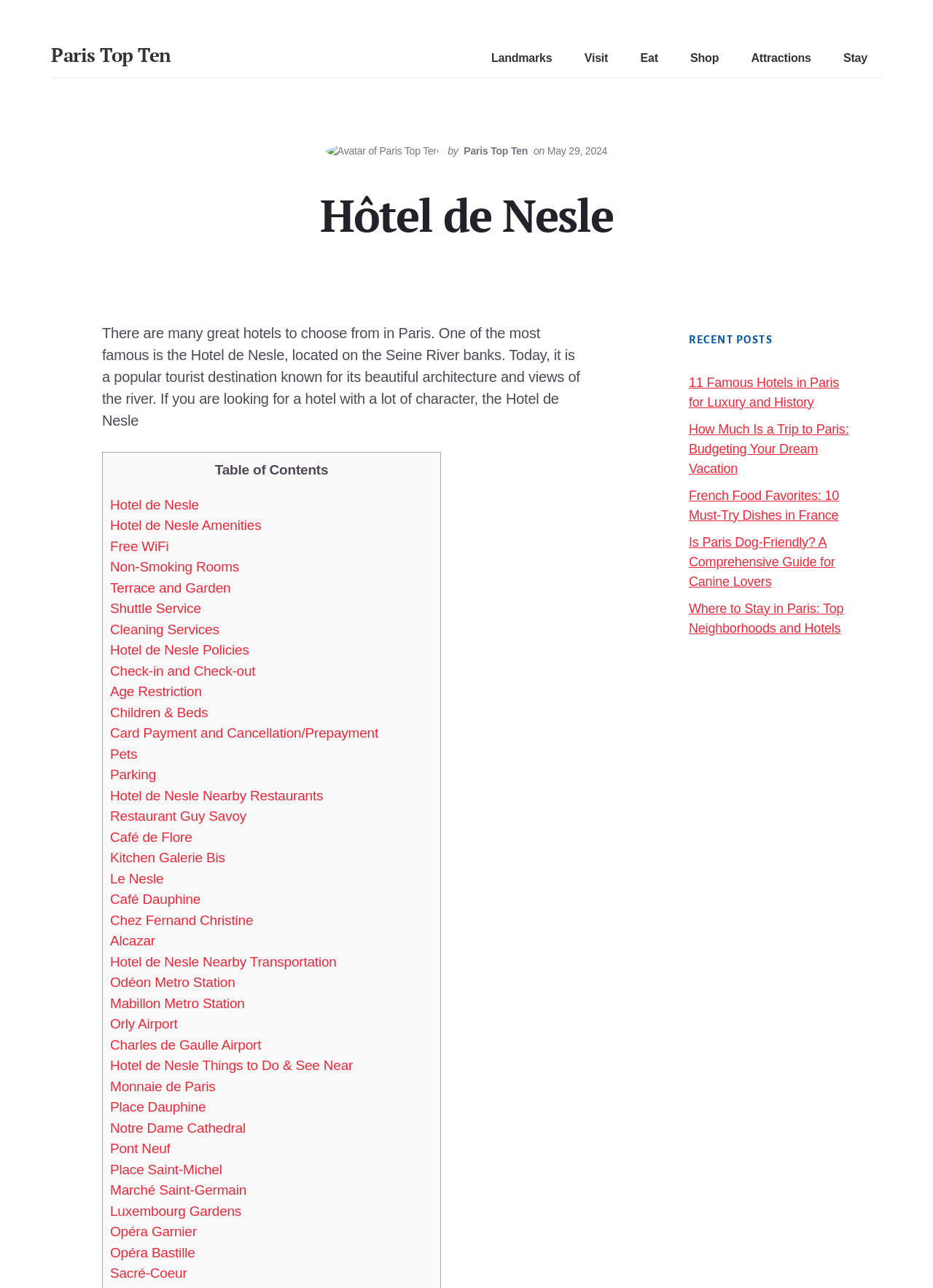Pinpoint the bounding box coordinates of the clickable element needed to complete the instruction: "Check 'Recent Posts'". The coordinates should be provided as four float numbers between 0 and 1: [left, top, right, bottom].

[0.738, 0.259, 0.918, 0.27]